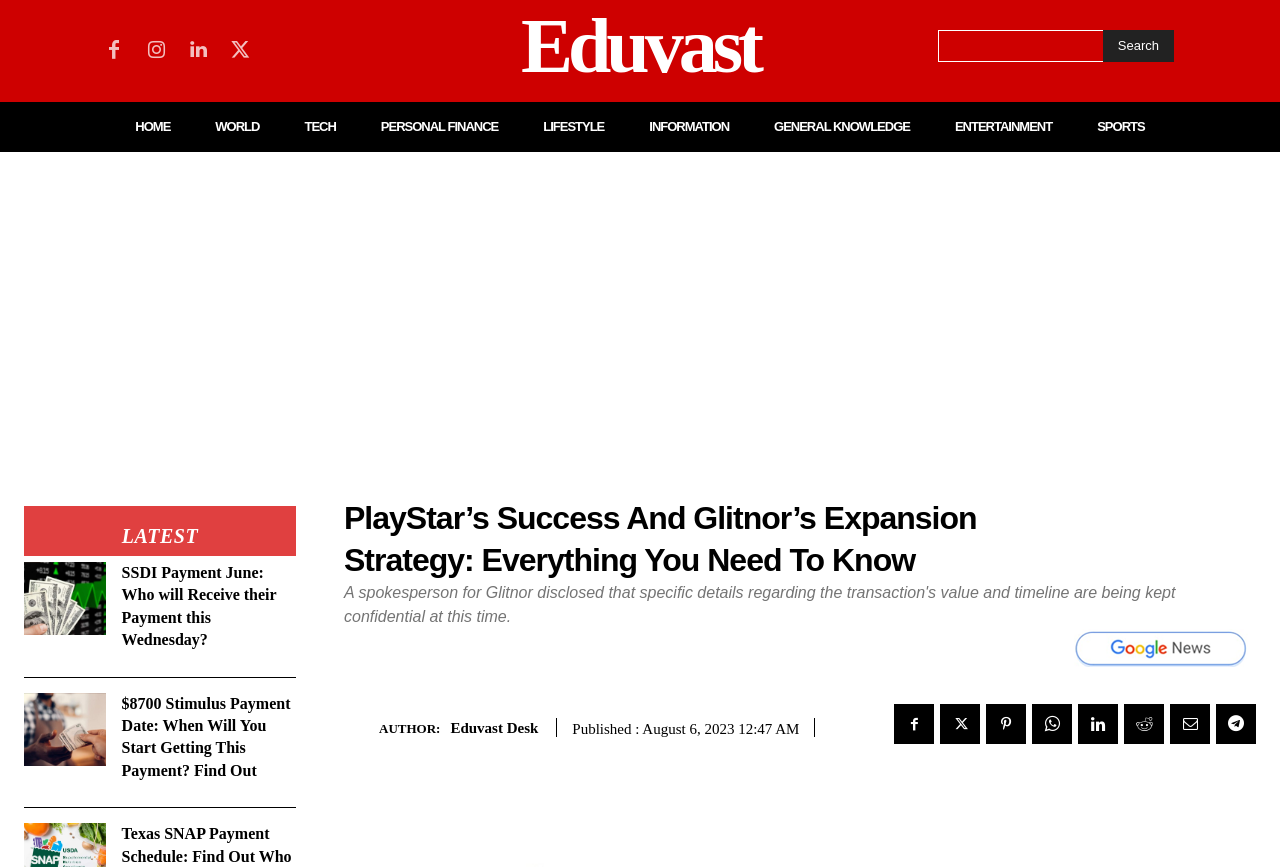Determine the bounding box coordinates of the region to click in order to accomplish the following instruction: "Share this article". Provide the coordinates as four float numbers between 0 and 1, specifically [left, top, right, bottom].

[0.698, 0.812, 0.73, 0.858]